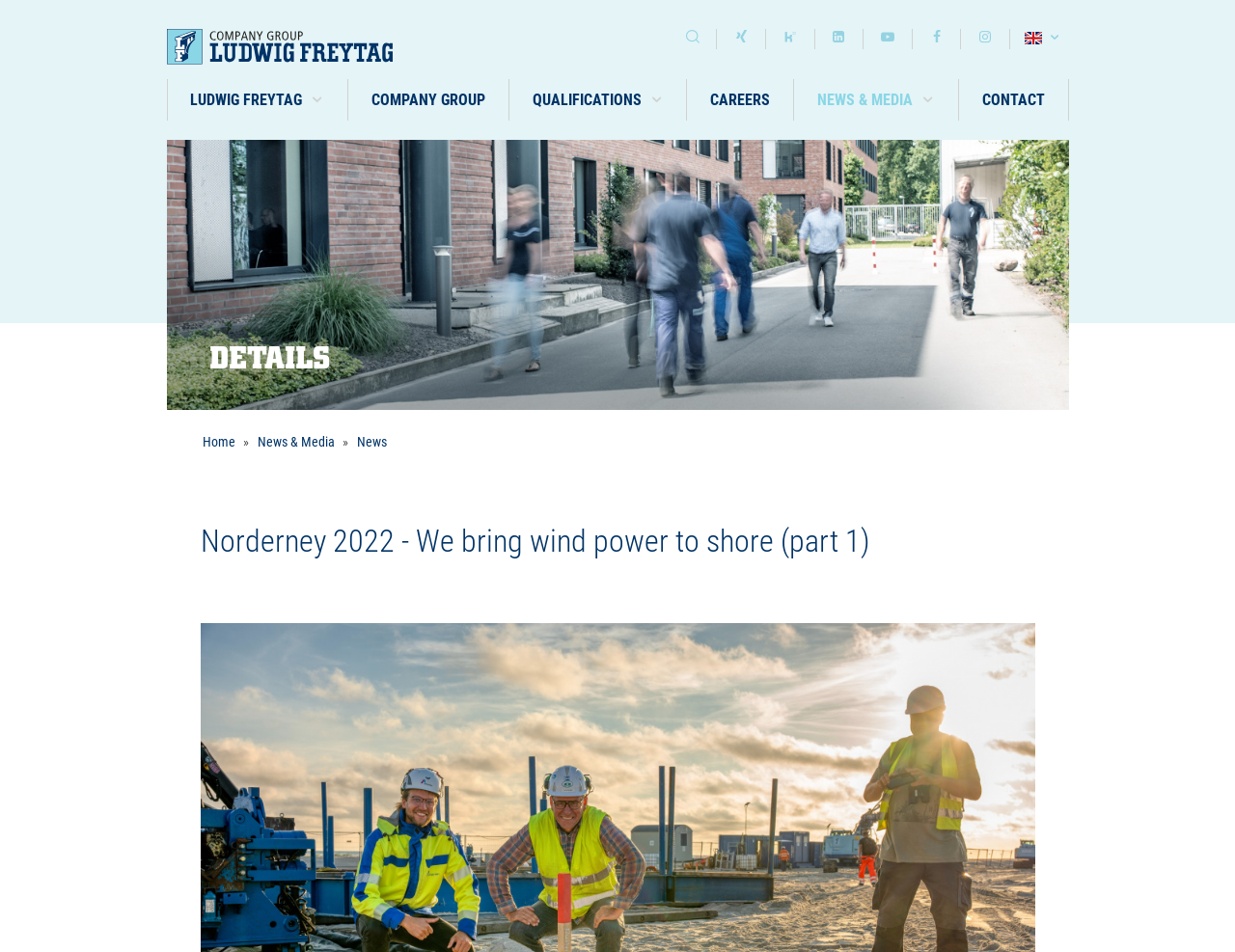Given the description of the UI element: "Privacy Policy", predict the bounding box coordinates in the form of [left, top, right, bottom], with each value being a float between 0 and 1.

None